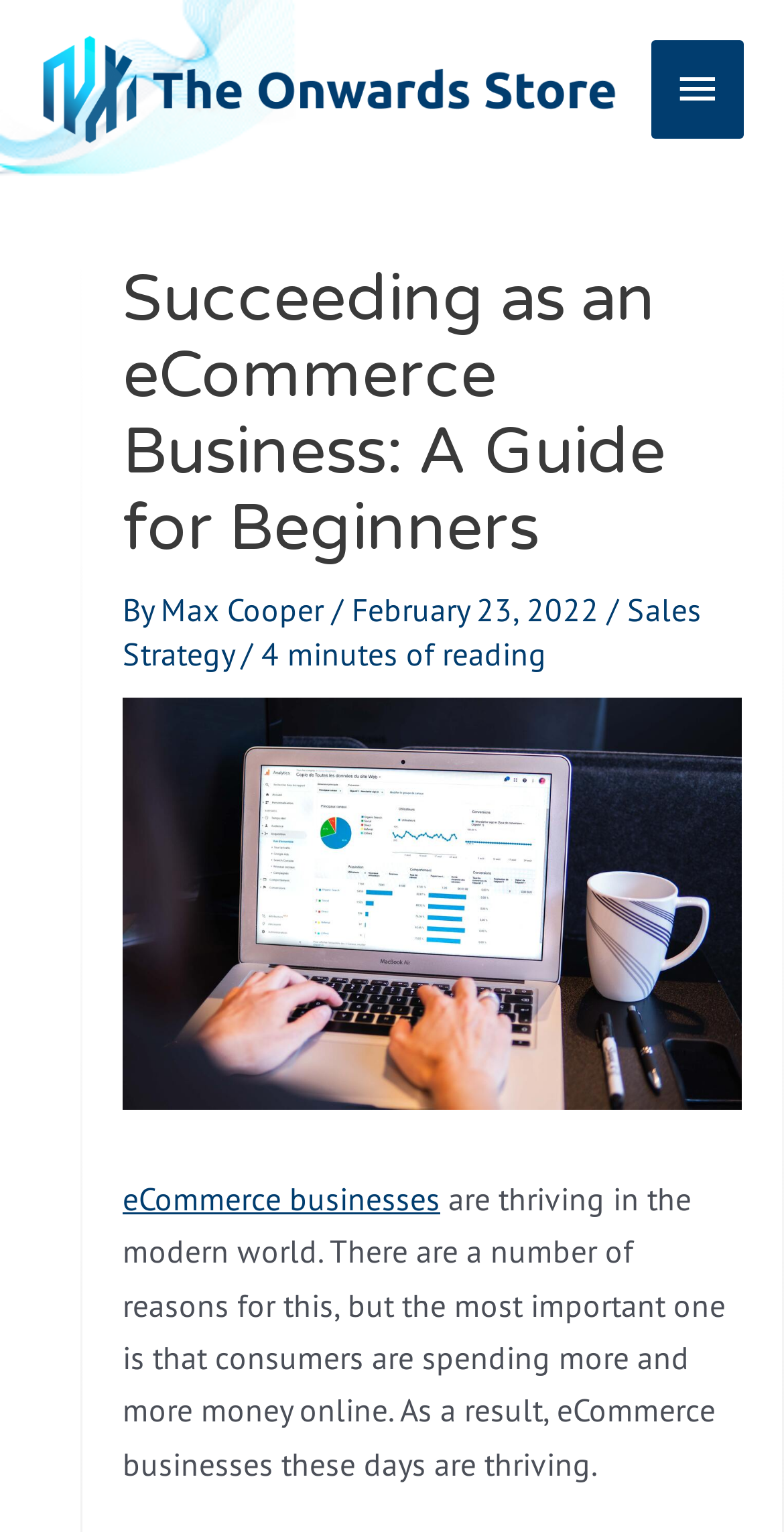Provide a single word or phrase to answer the given question: 
What is the topic of the article?

eCommerce businesses